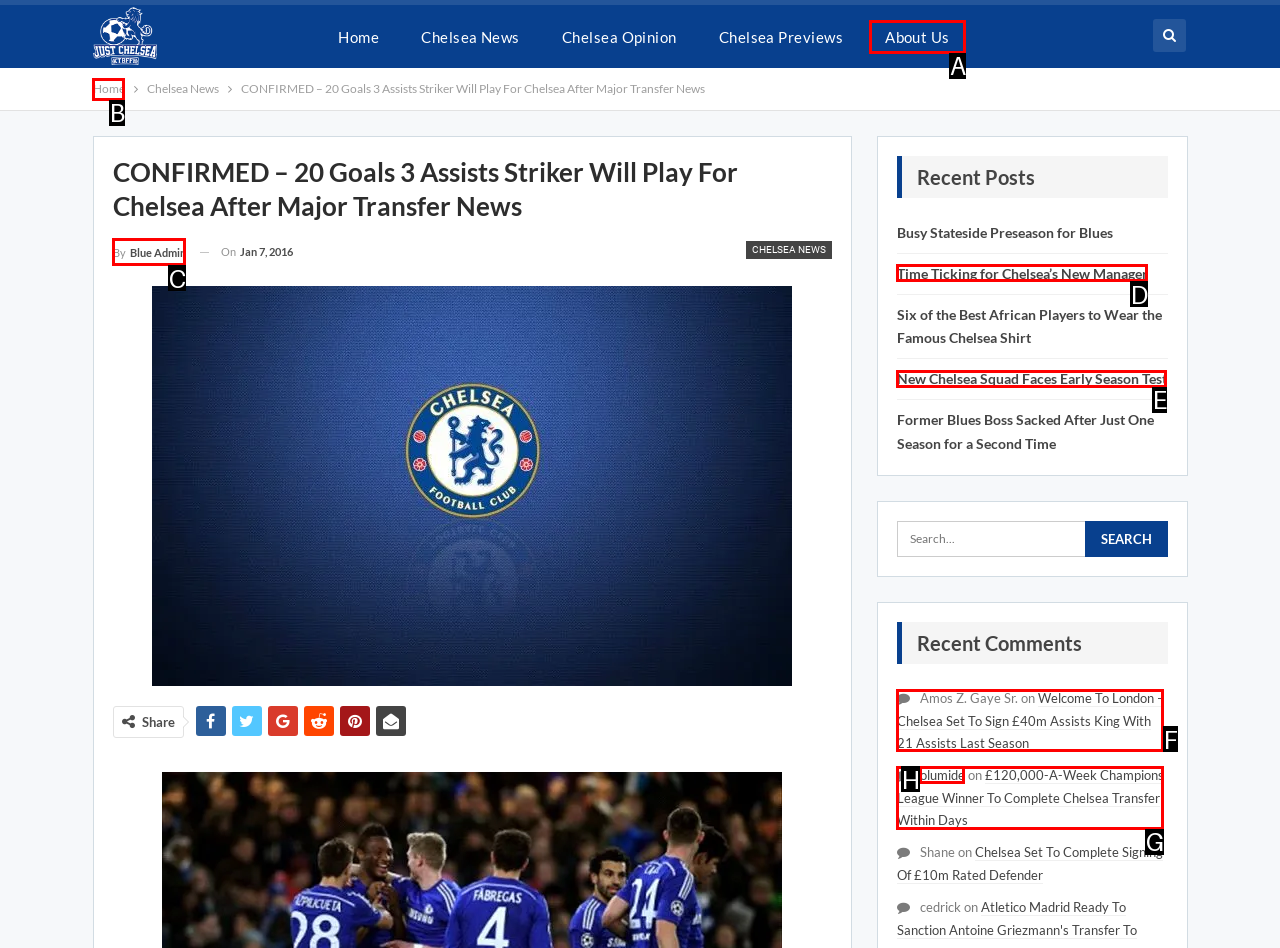From the given options, choose the HTML element that aligns with the description: By blue admin. Respond with the letter of the selected element.

C